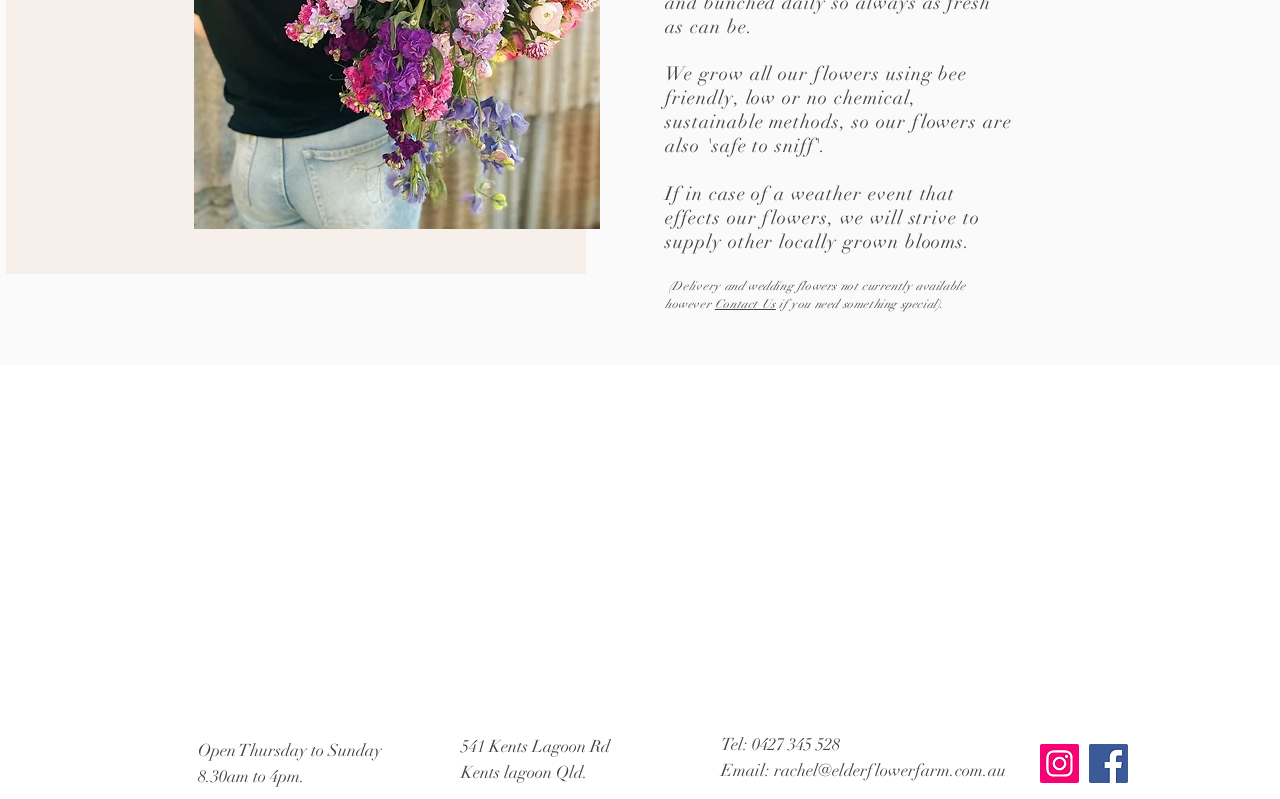What are the farm's operating hours?
Could you please answer the question thoroughly and with as much detail as possible?

I found the operating hours by looking at the section at the bottom of the page, where it says 'Open Thursday to Sunday' and '8.30am to 4pm'.